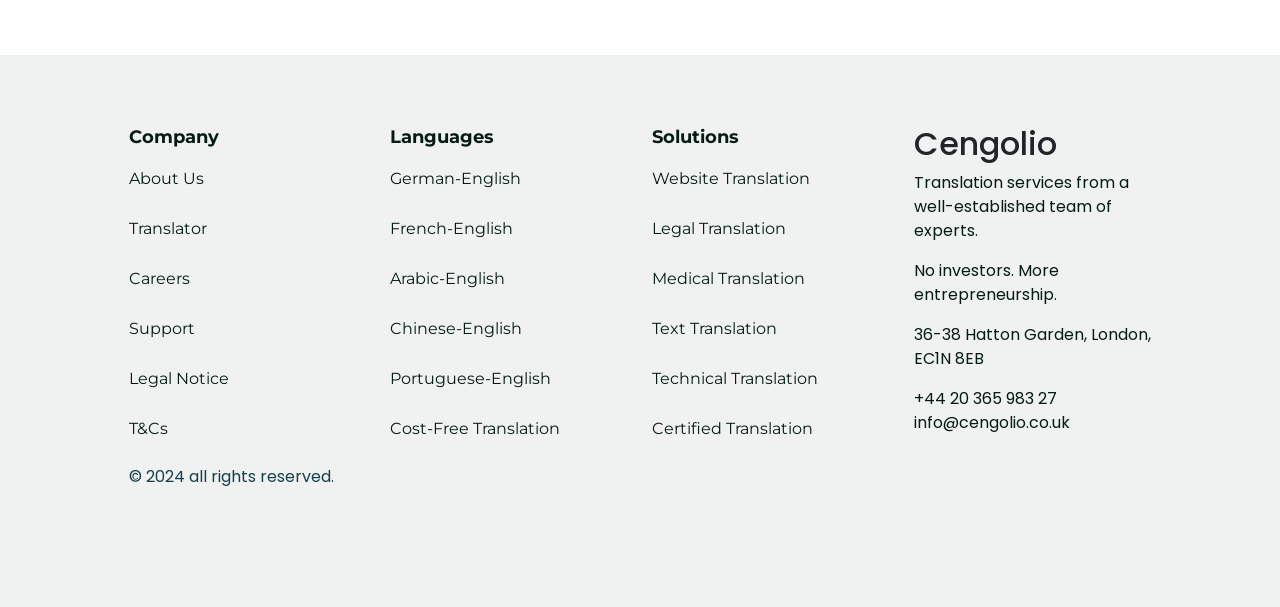Answer with a single word or phrase: 
What is the company name?

Cengolio